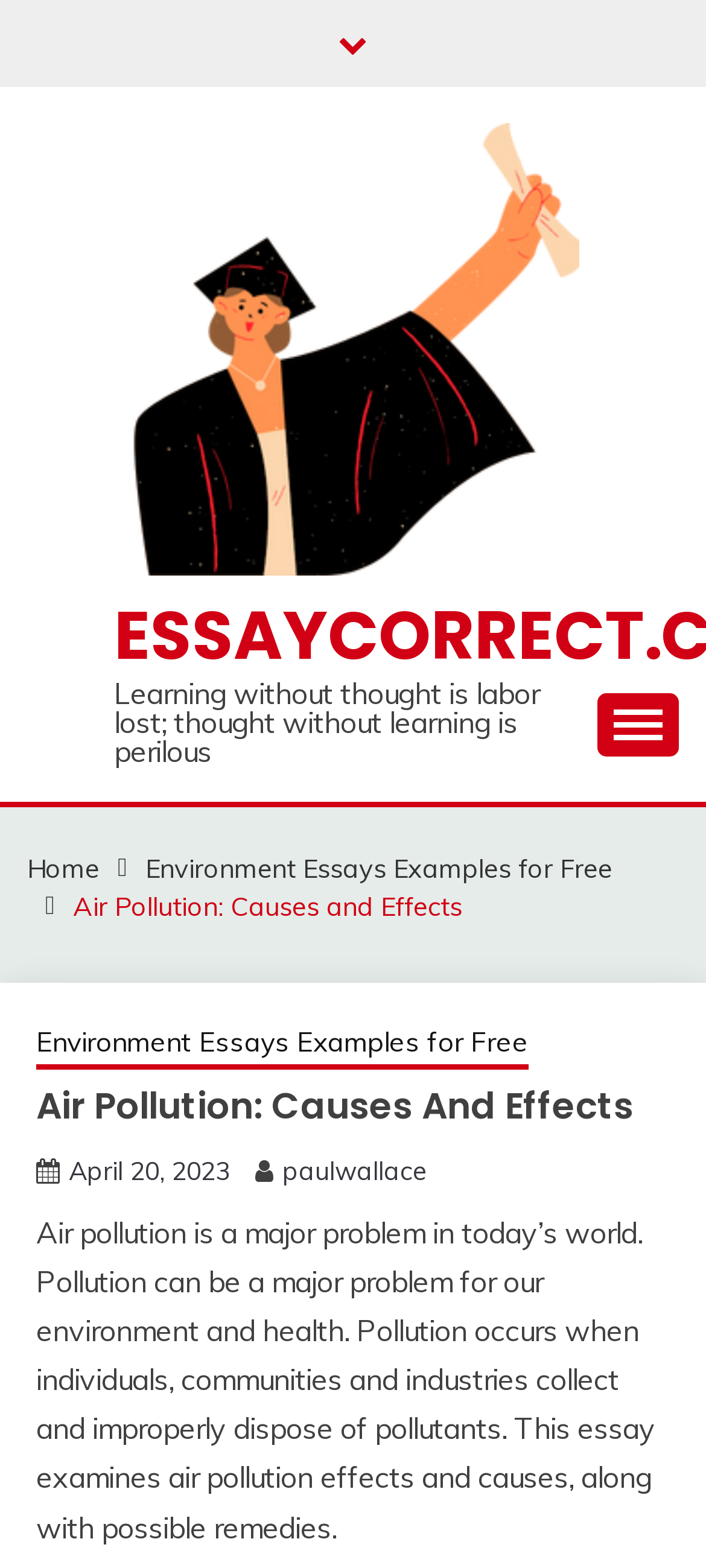Please provide the bounding box coordinates for the UI element as described: "Home". The coordinates must be four floats between 0 and 1, represented as [left, top, right, bottom].

[0.038, 0.543, 0.141, 0.564]